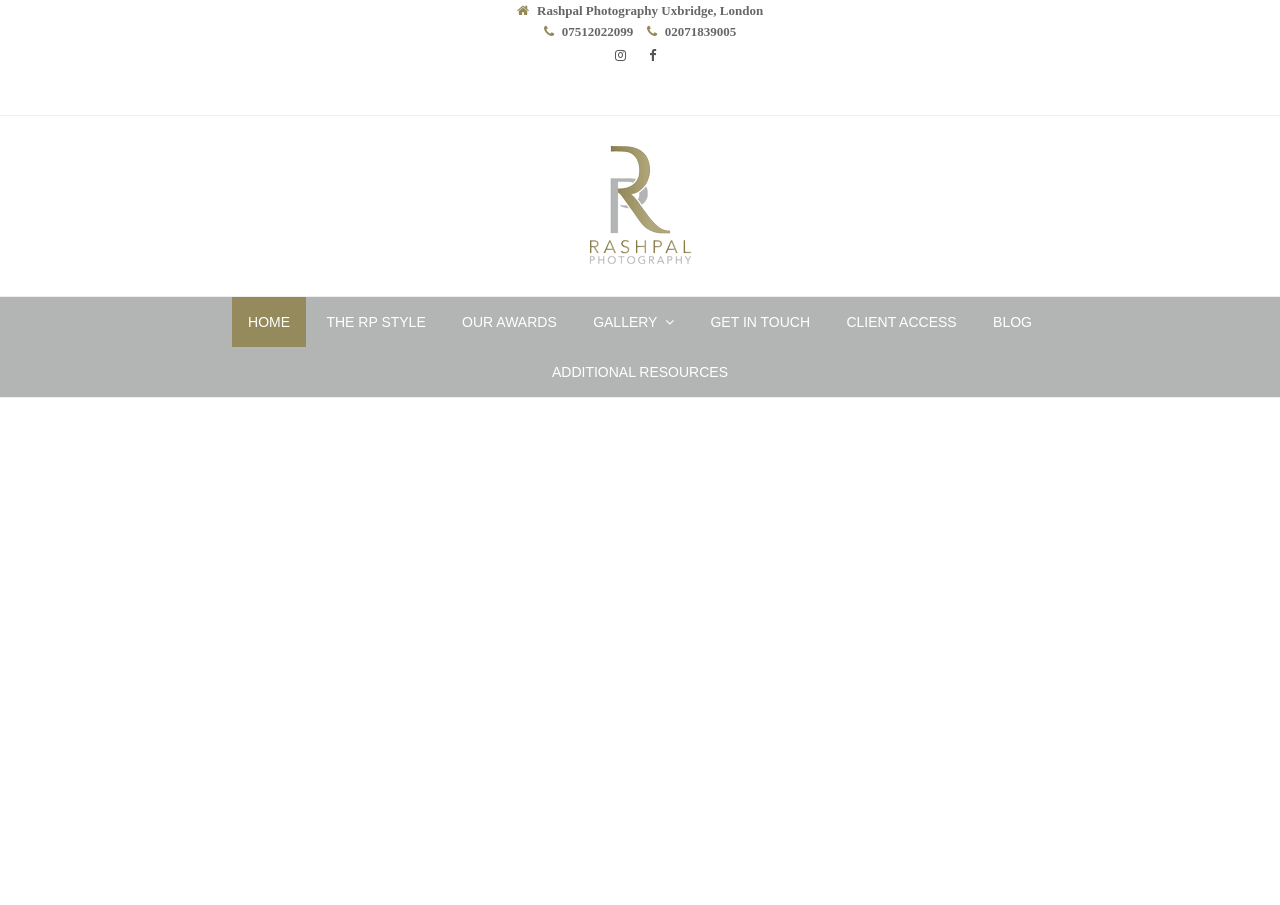Articulate a detailed summary of the webpage's content and design.

This webpage is about Asian Wedding Photography in London, specifically Rashpal Photography. At the top, there is a header section with the photographer's name, "Rashpal Photography Uxbridge, London", and two phone numbers, "07512022099" and "02071839005", placed side by side. Below the phone numbers, there are two social media links, "instagram" and "facebook", positioned next to each other.

In the middle of the page, there is a prominent logo of Rashpal Photography, which is also a link to the homepage. Below the logo, there is a navigation menu with seven links: "HOME", "THE RP STYLE", "OUR AWARDS", "GALLERY", "GET IN TOUCH", "CLIENT ACCESS", and "BLOG", arranged horizontally from left to right. The "GALLERY" link has an arrow icon next to it.

At the bottom of the page, there is an additional link, "ADDITIONAL RESOURCES", placed below the navigation menu. Overall, the webpage has a clean and organized layout, making it easy to navigate and find information about Rashpal Photography's services and portfolios.